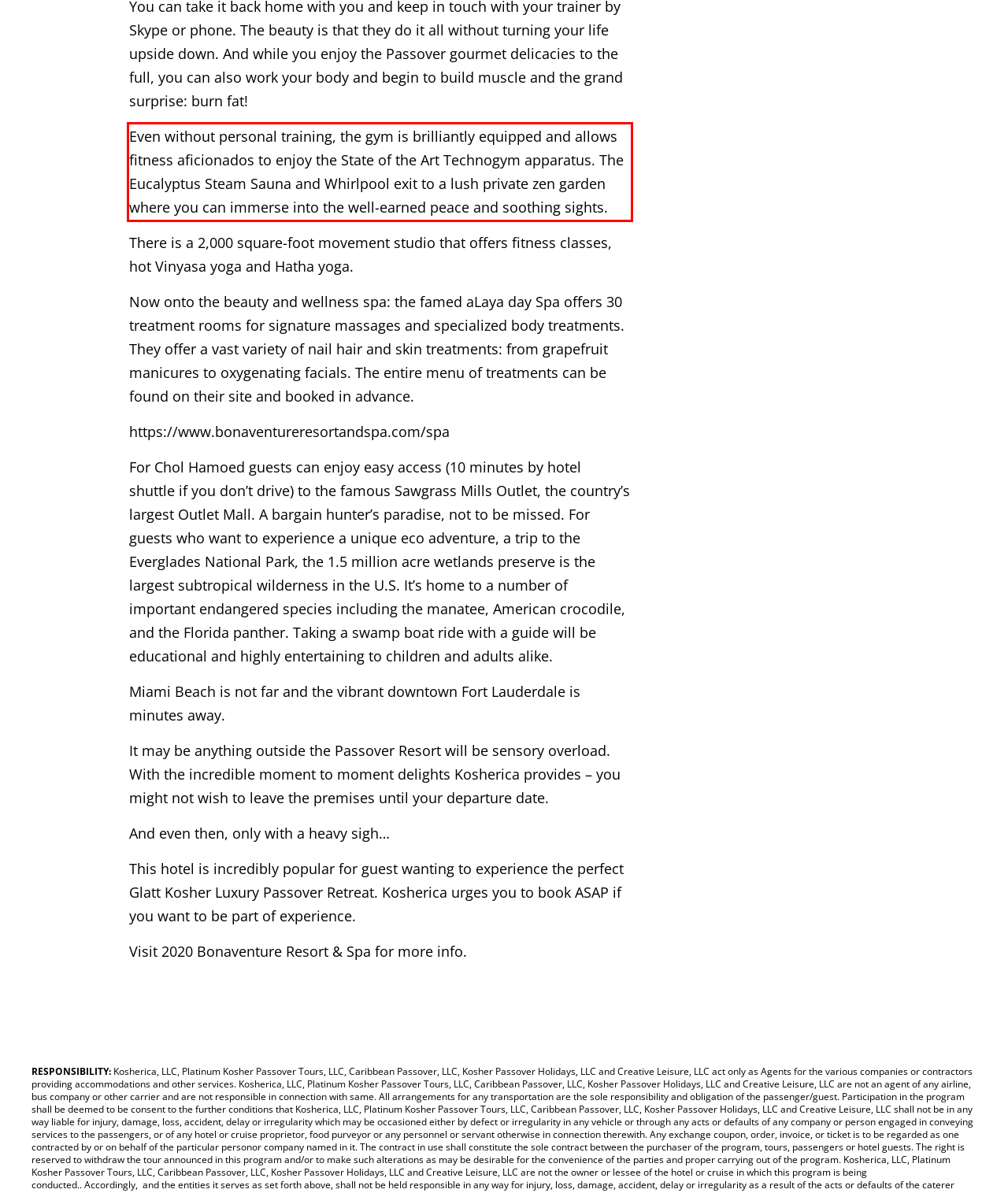Please take the screenshot of the webpage, find the red bounding box, and generate the text content that is within this red bounding box.

Even without personal training, the gym is brilliantly equipped and allows fitness aficionados to enjoy the State of the Art Technogym apparatus. The Eucalyptus Steam Sauna and Whirlpool exit to a lush private zen garden where you can immerse into the well-earned peace and soothing sights.